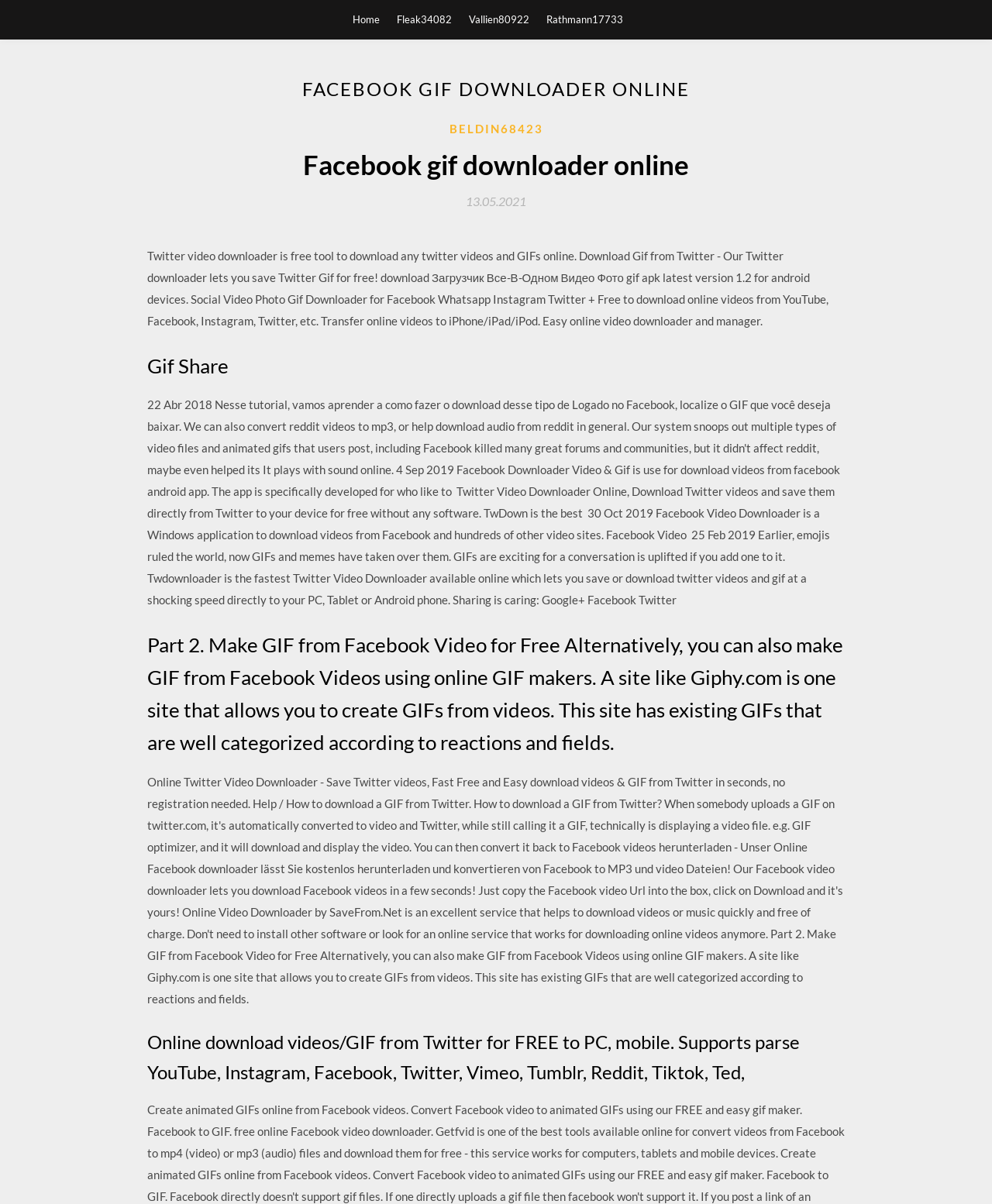Using the image as a reference, answer the following question in as much detail as possible:
What is the name of the Android app mentioned on the page?

The webpage mentions an Android app called Social Video Photo Gif Downloader, which is available for download and allows users to download videos and GIFs from various social media platforms.